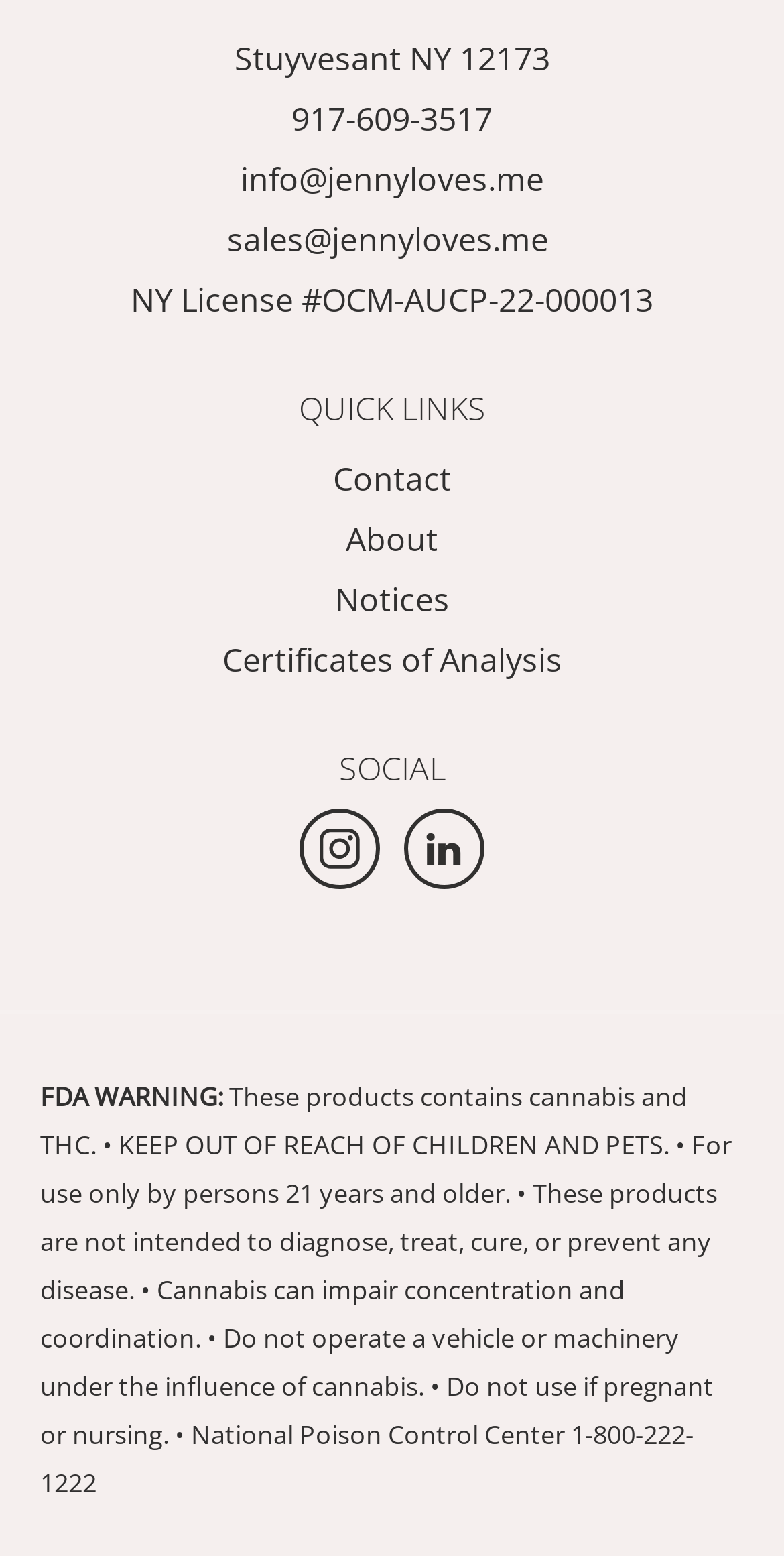Give a one-word or one-phrase response to the question:
How many social media links are there?

2